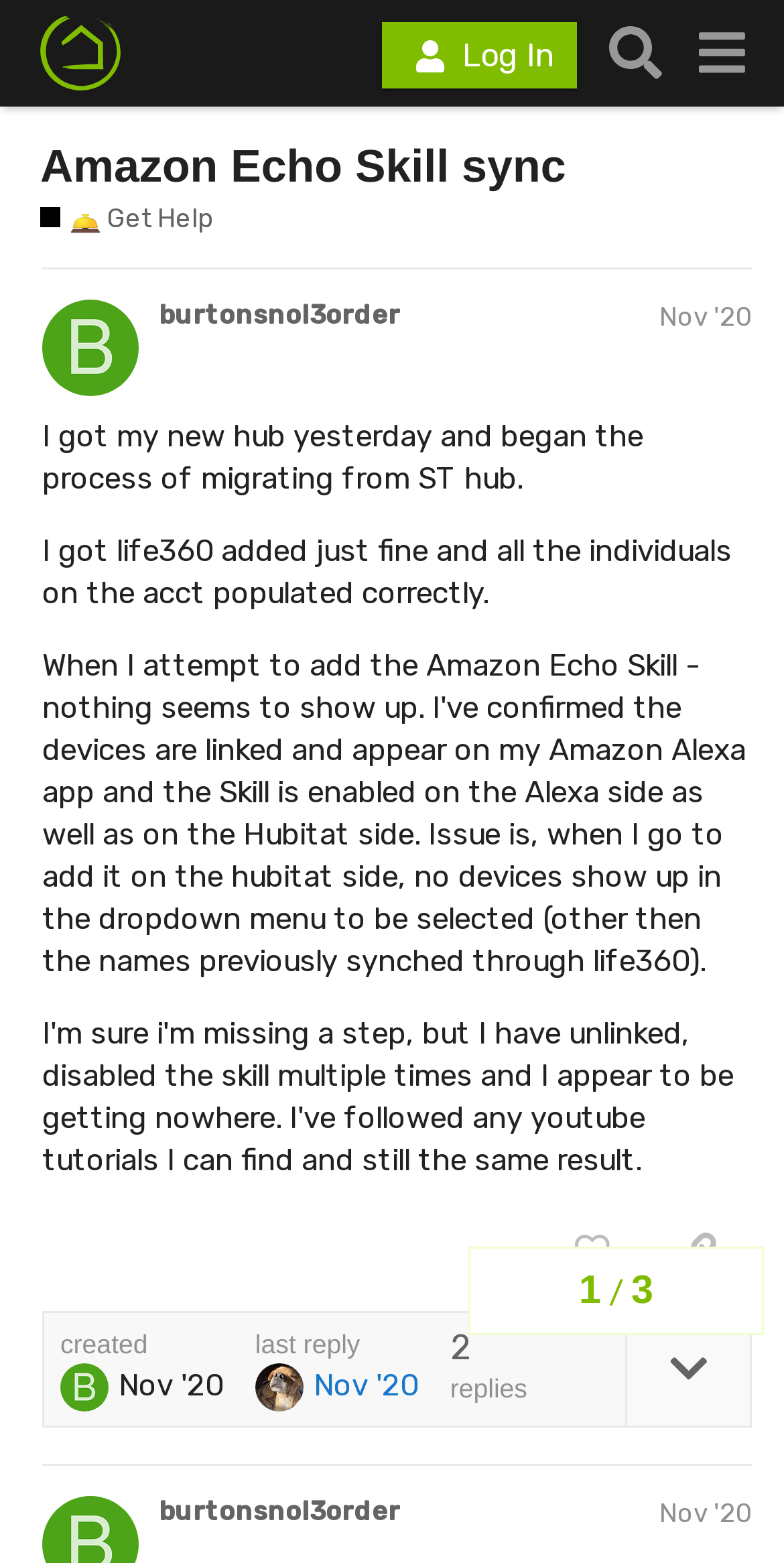Could you identify the text that serves as the heading for this webpage?

Amazon Echo Skill sync